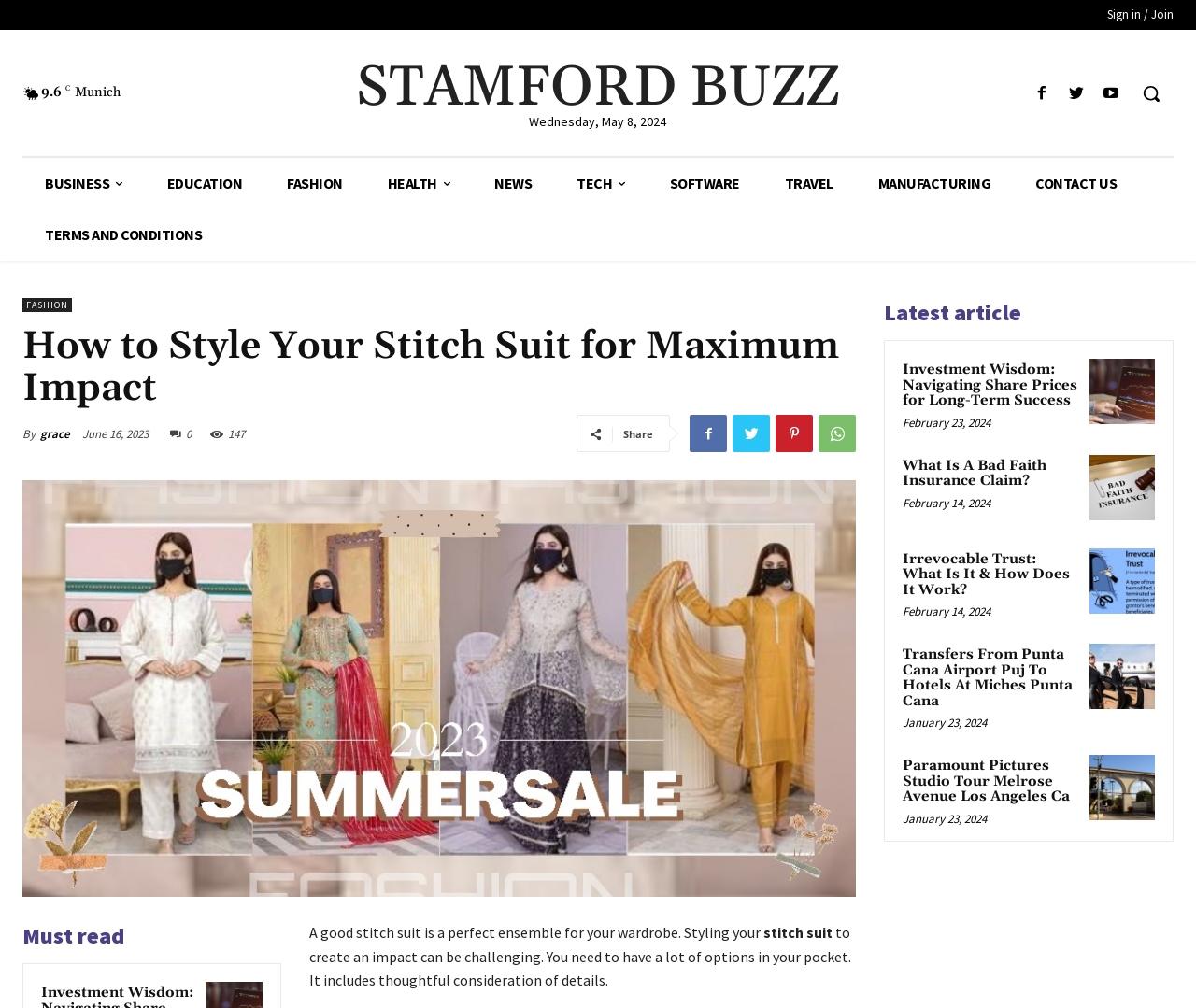Using the given description, provide the bounding box coordinates formatted as (top-left x, top-left y, bottom-right x, bottom-right y), with all values being floating point numbers between 0 and 1. Description: Terms and Conditions

[0.019, 0.208, 0.188, 0.259]